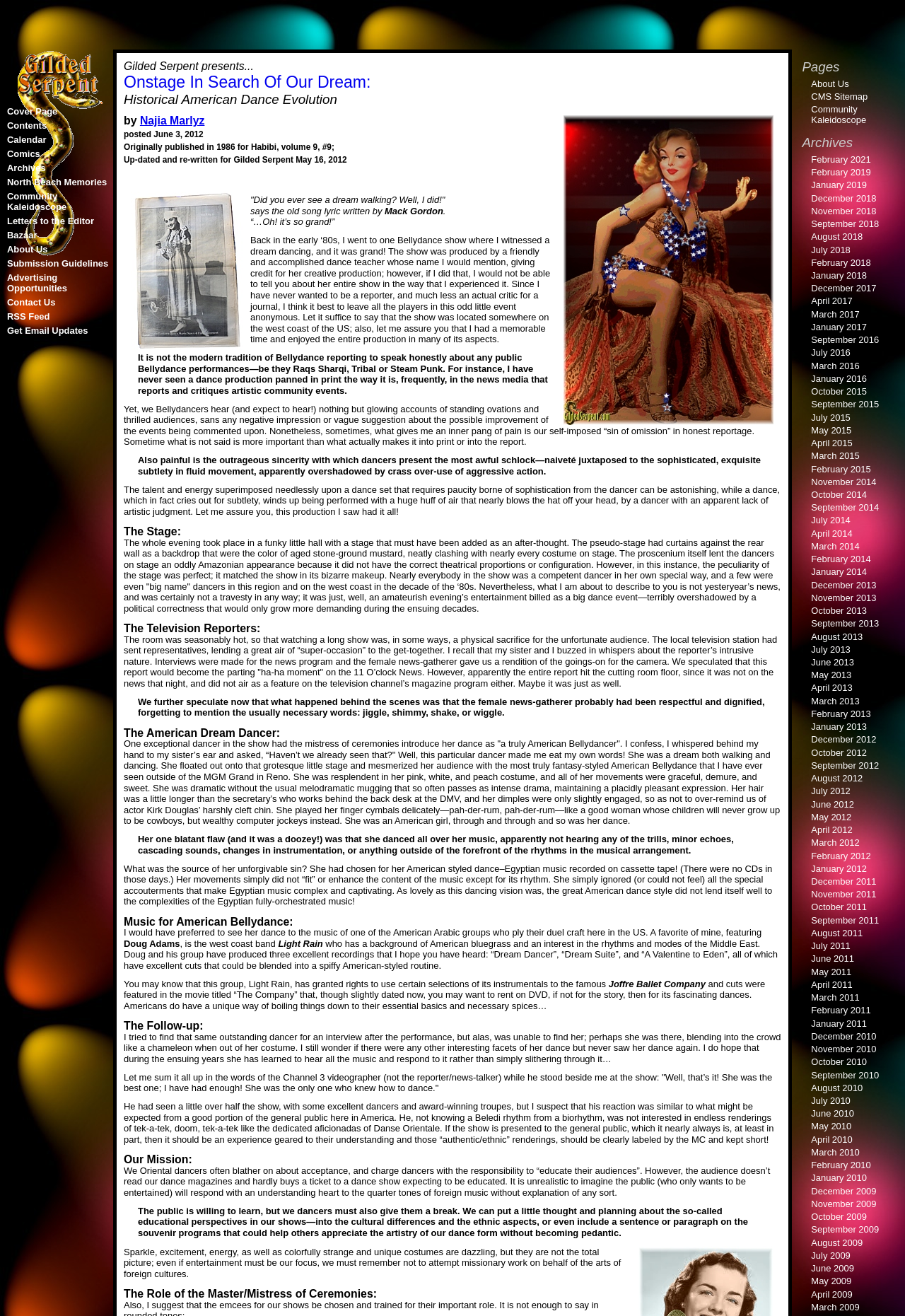Provide the bounding box coordinates of the area you need to click to execute the following instruction: "Click on the 'About Us' link".

[0.896, 0.059, 0.938, 0.068]